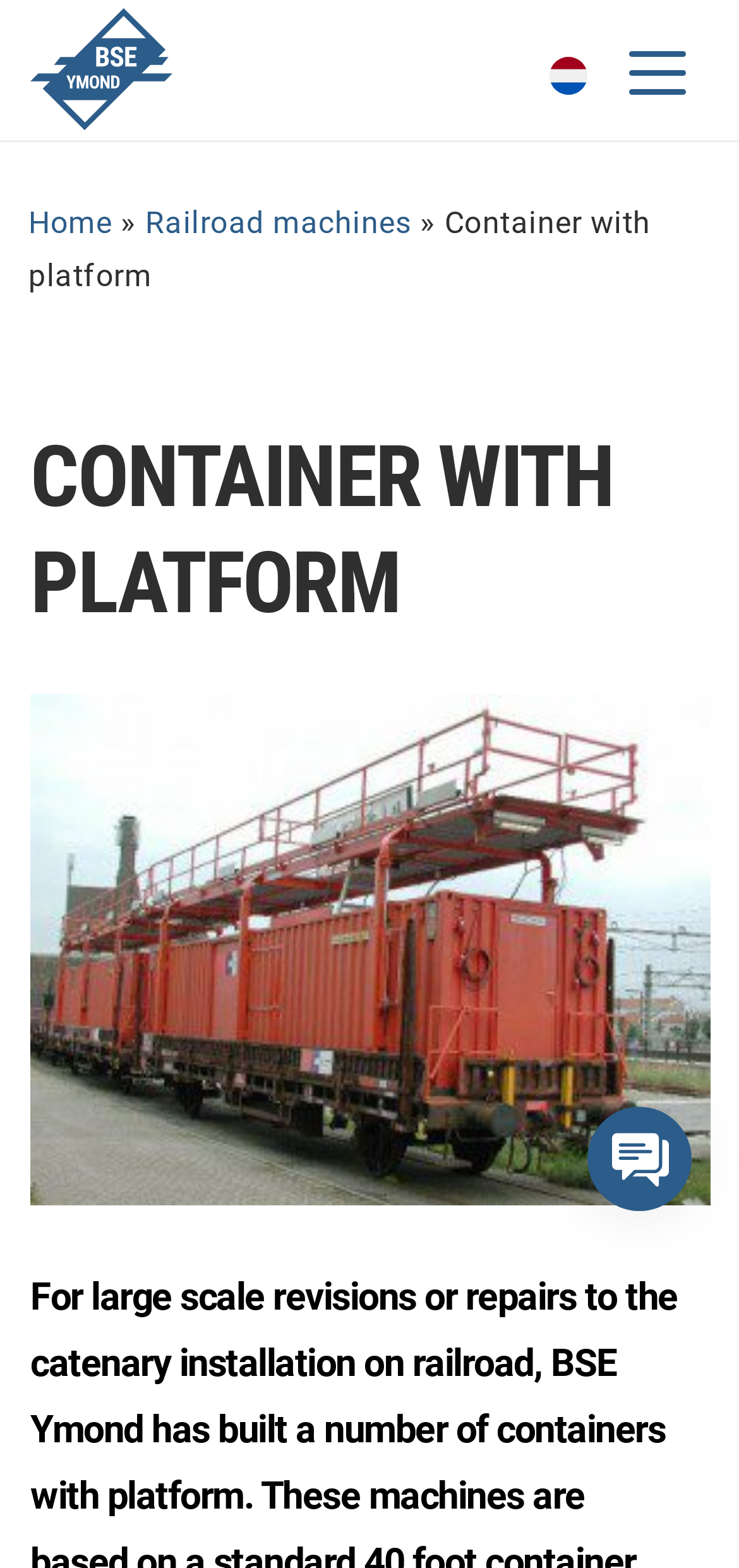Give a one-word or phrase response to the following question: What is the type of the main content?

Container with platform